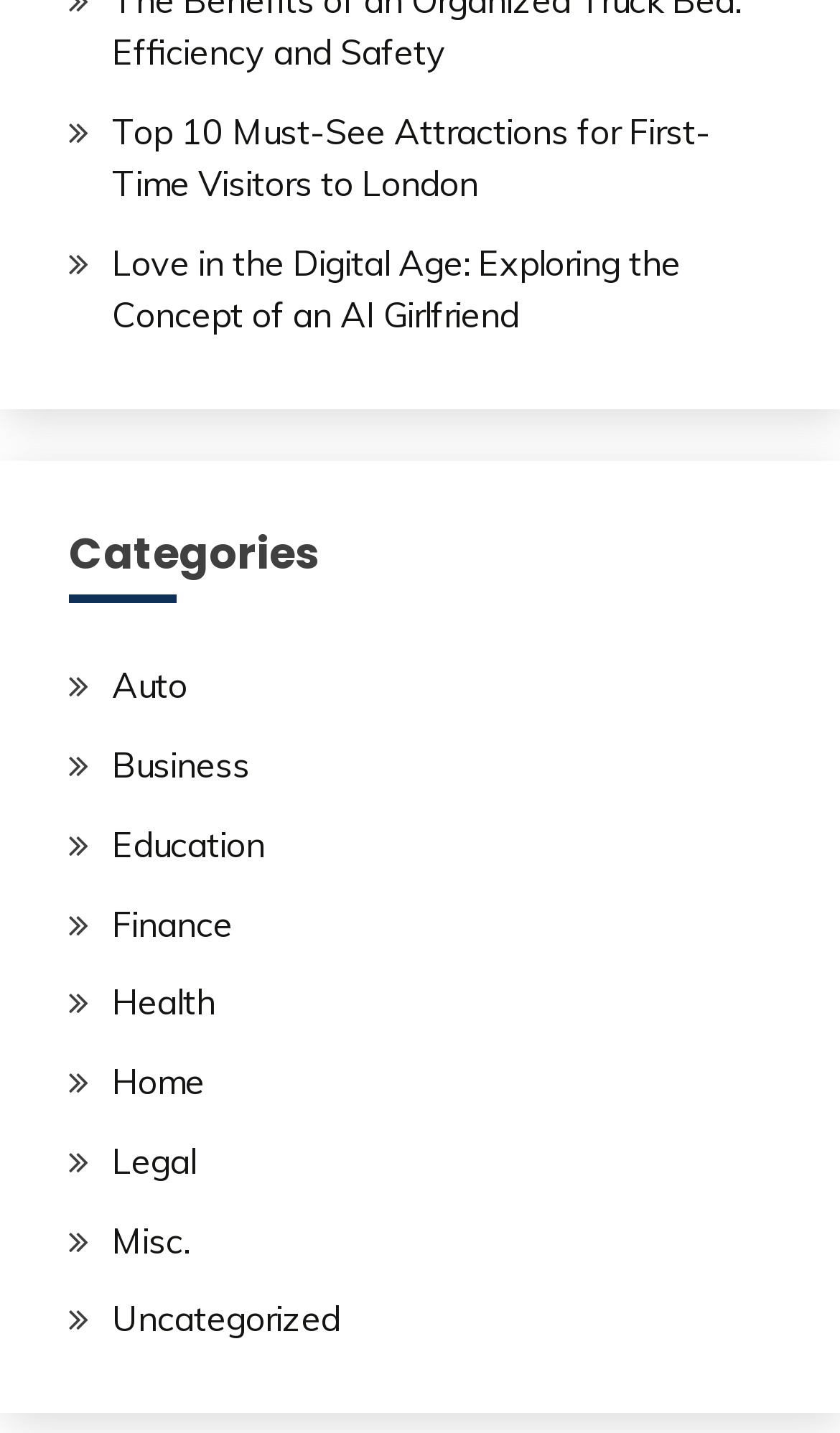What is the last category listed on the webpage?
Using the image as a reference, answer the question with a short word or phrase.

Uncategorized